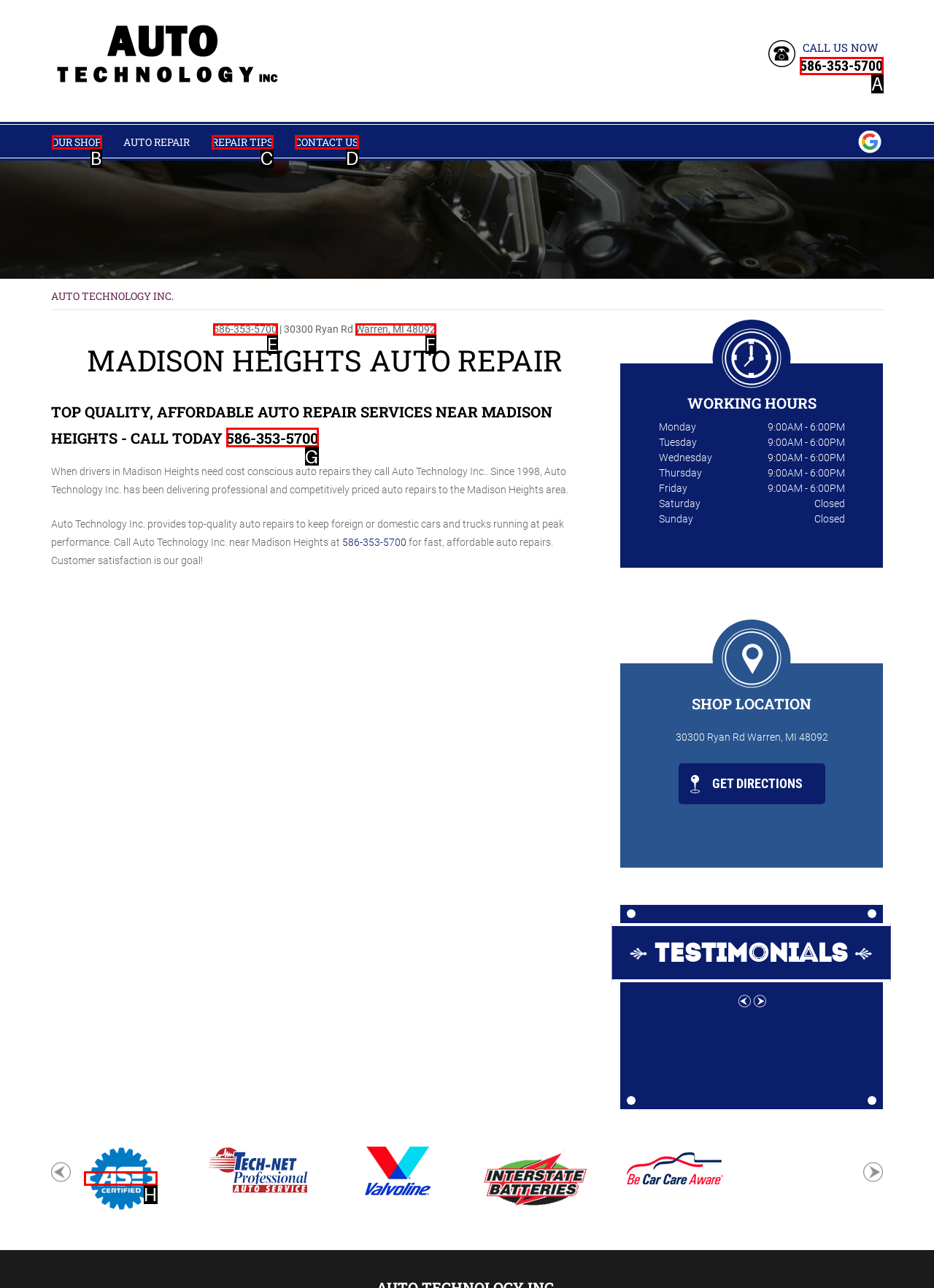Given the description: alt="ASE (Automotive Service Excellence)", choose the HTML element that matches it. Indicate your answer with the letter of the option.

H